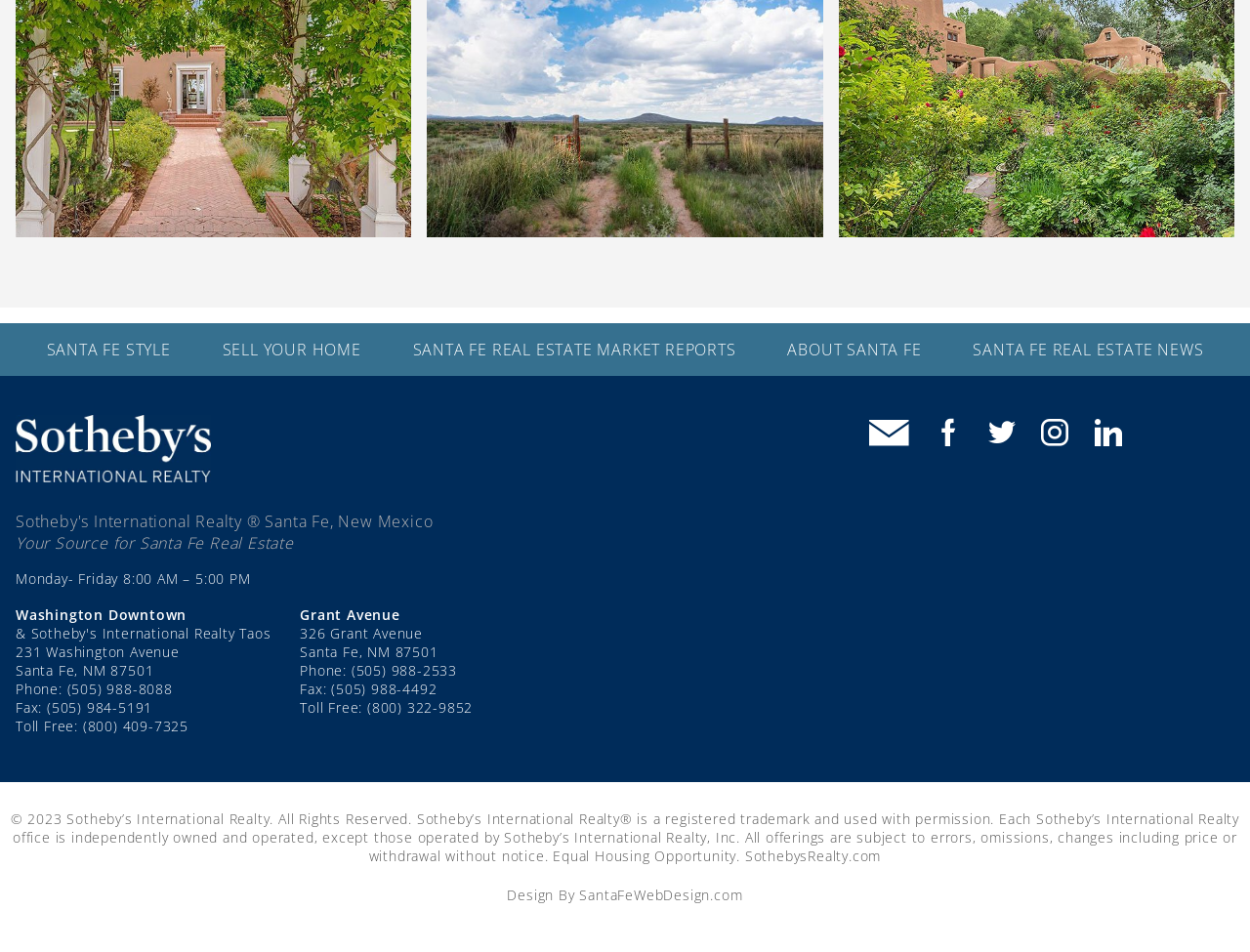Using the given description, provide the bounding box coordinates formatted as (top-left x, top-left y, bottom-right x, bottom-right y), with all values being floating point numbers between 0 and 1. Description: SantaFeWebDesign.com

[0.464, 0.93, 0.594, 0.949]